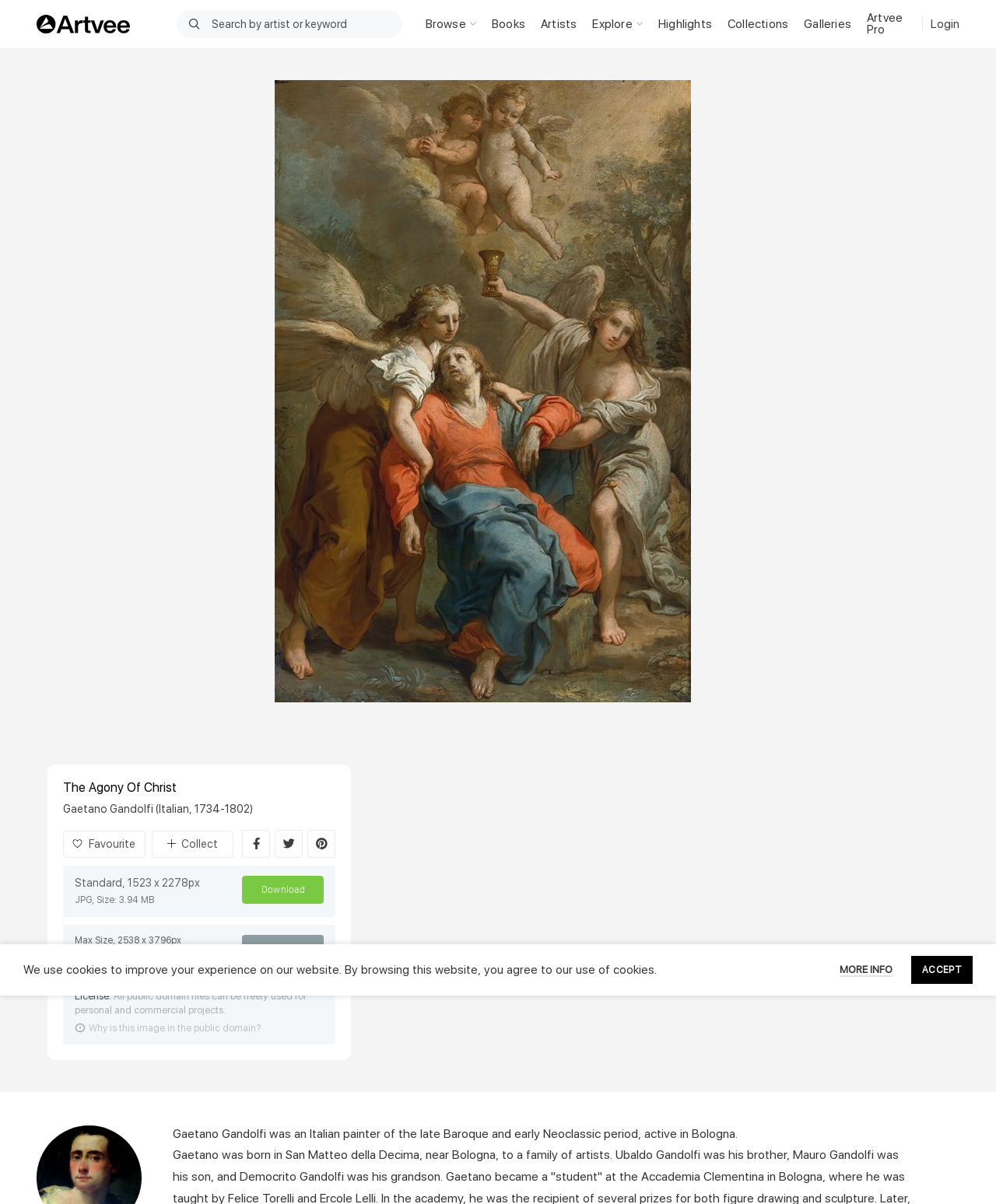Use a single word or phrase to answer the question: 
What is the size of the standard image?

1523 x 2278px